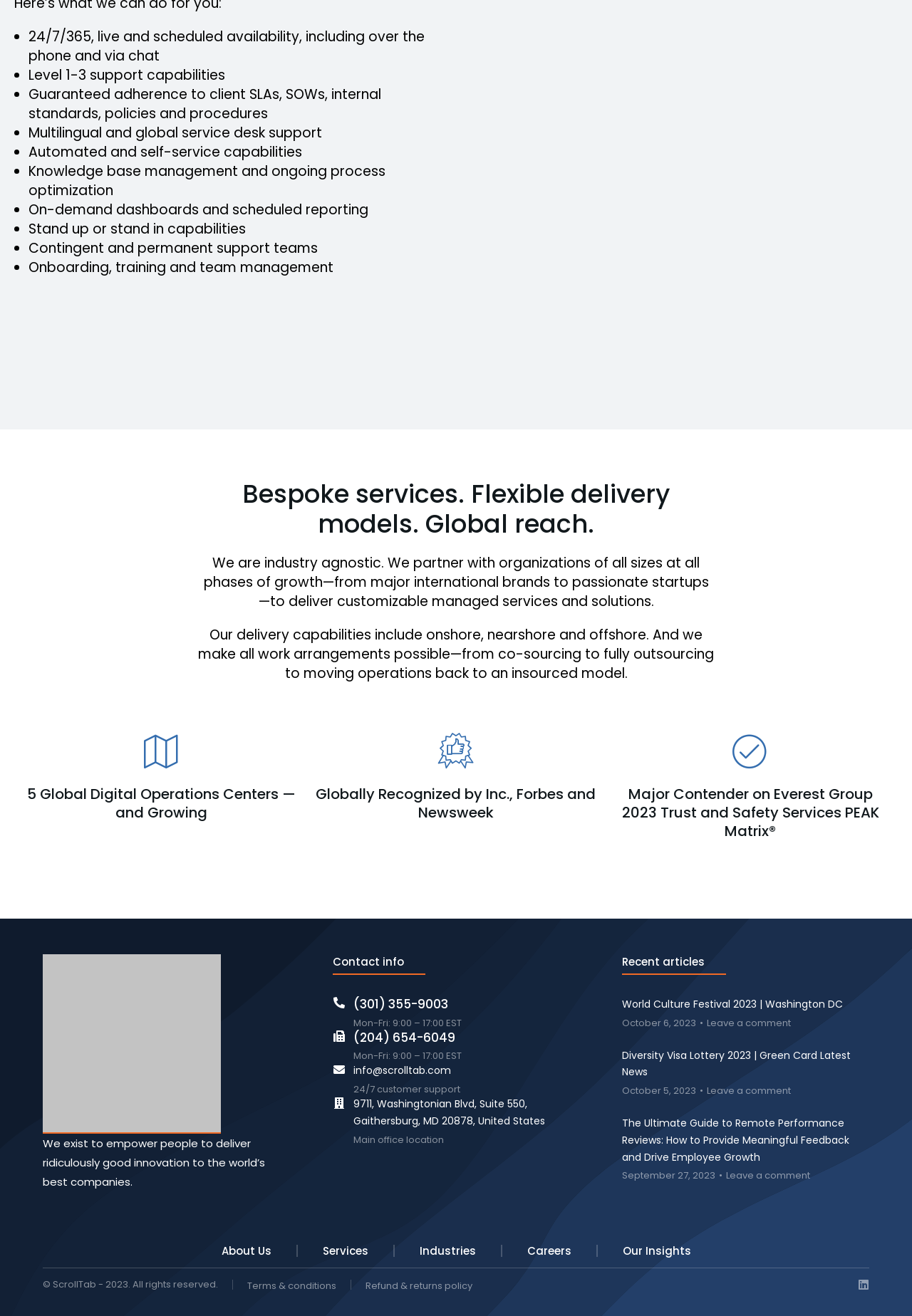Answer the question below in one word or phrase:
What is the company's copyright year?

2023